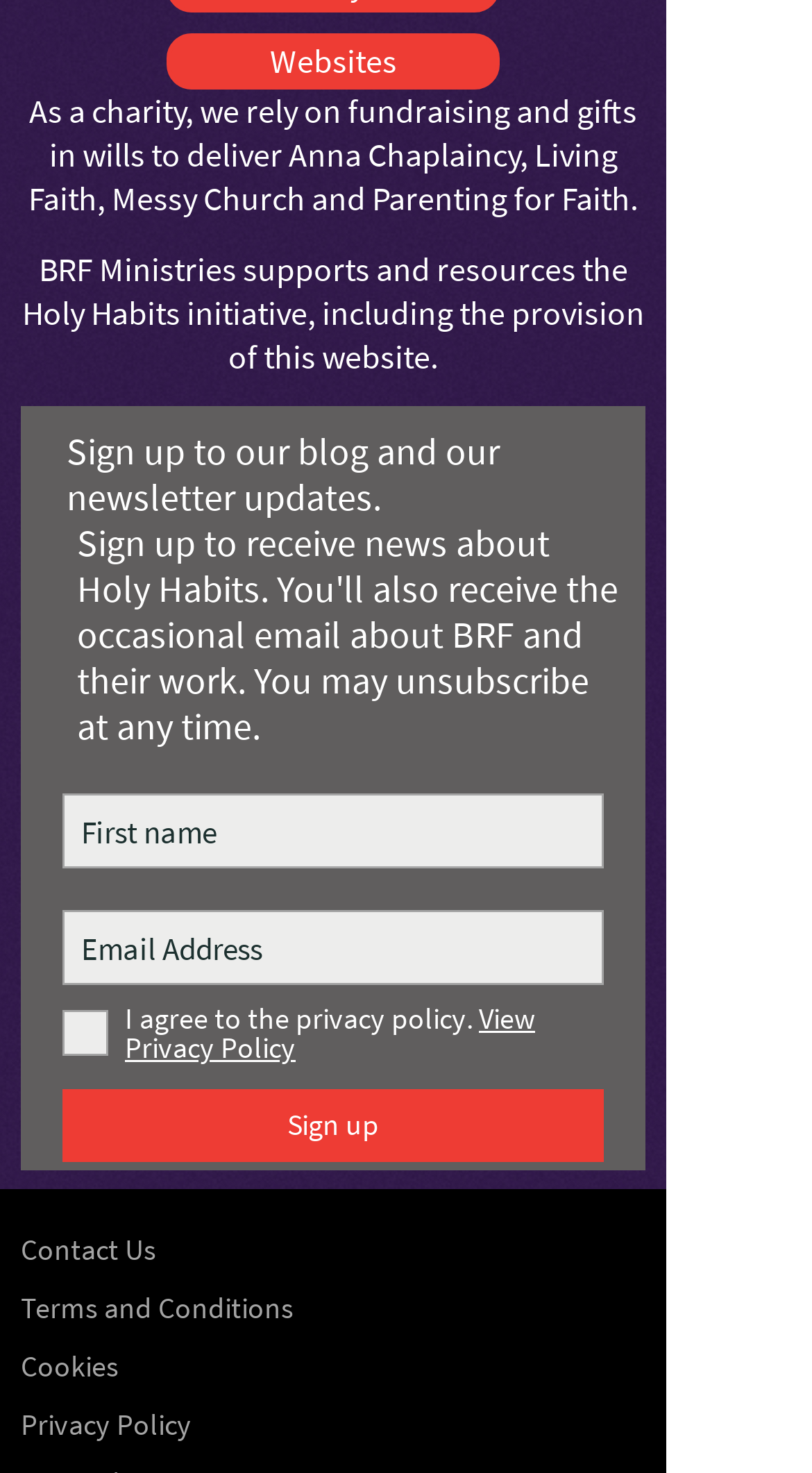Utilize the details in the image to thoroughly answer the following question: How many links are available under 'Contact Us'?

Under the 'Contact Us' heading, there is only one link available, which is 'Contact Us'.